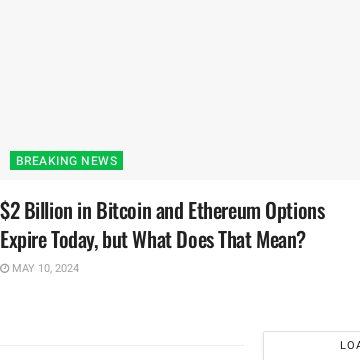What is the significance of option expirations?
Please provide a full and detailed response to the question.

According to the caption, option expirations can lead to increased volatility and potential shifts in market dynamics for Bitcoin and Ethereum, implying that this event has significant implications for the cryptocurrency market.